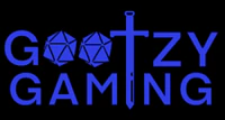Utilize the details in the image to give a detailed response to the question: What type of dice is adjacent to the name?

The design incorporates stylized text that spells out 'GOOTZY GAMING,' with distinctive elements such as d20 gaming dice adjacent to the name, emphasizing the brand's focus on tabletop gaming and related hobbies.